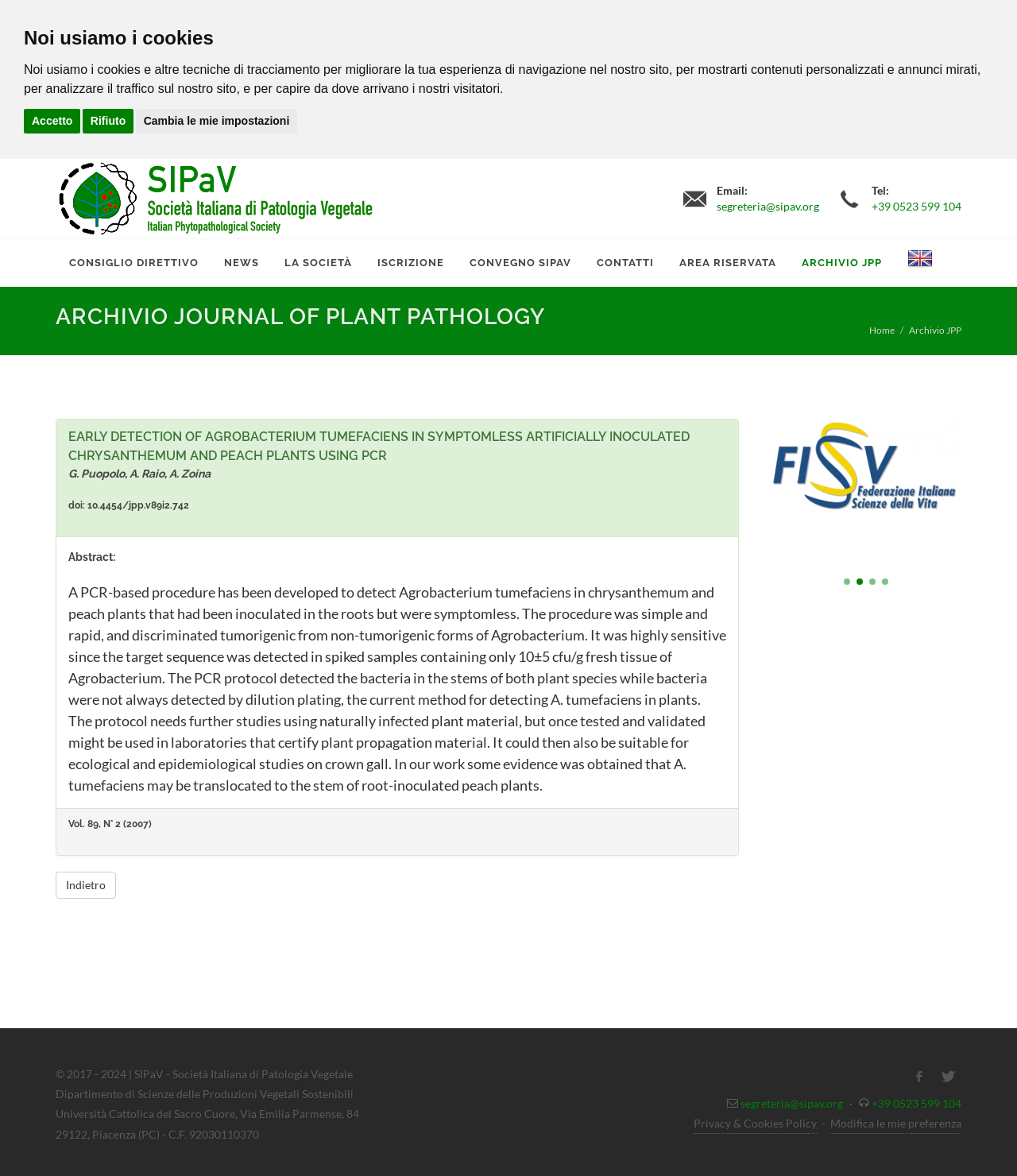Using the provided description: "Privacy & Cookies Policy", find the bounding box coordinates of the corresponding UI element. The output should be four float numbers between 0 and 1, in the format [left, top, right, bottom].

[0.682, 0.947, 0.803, 0.964]